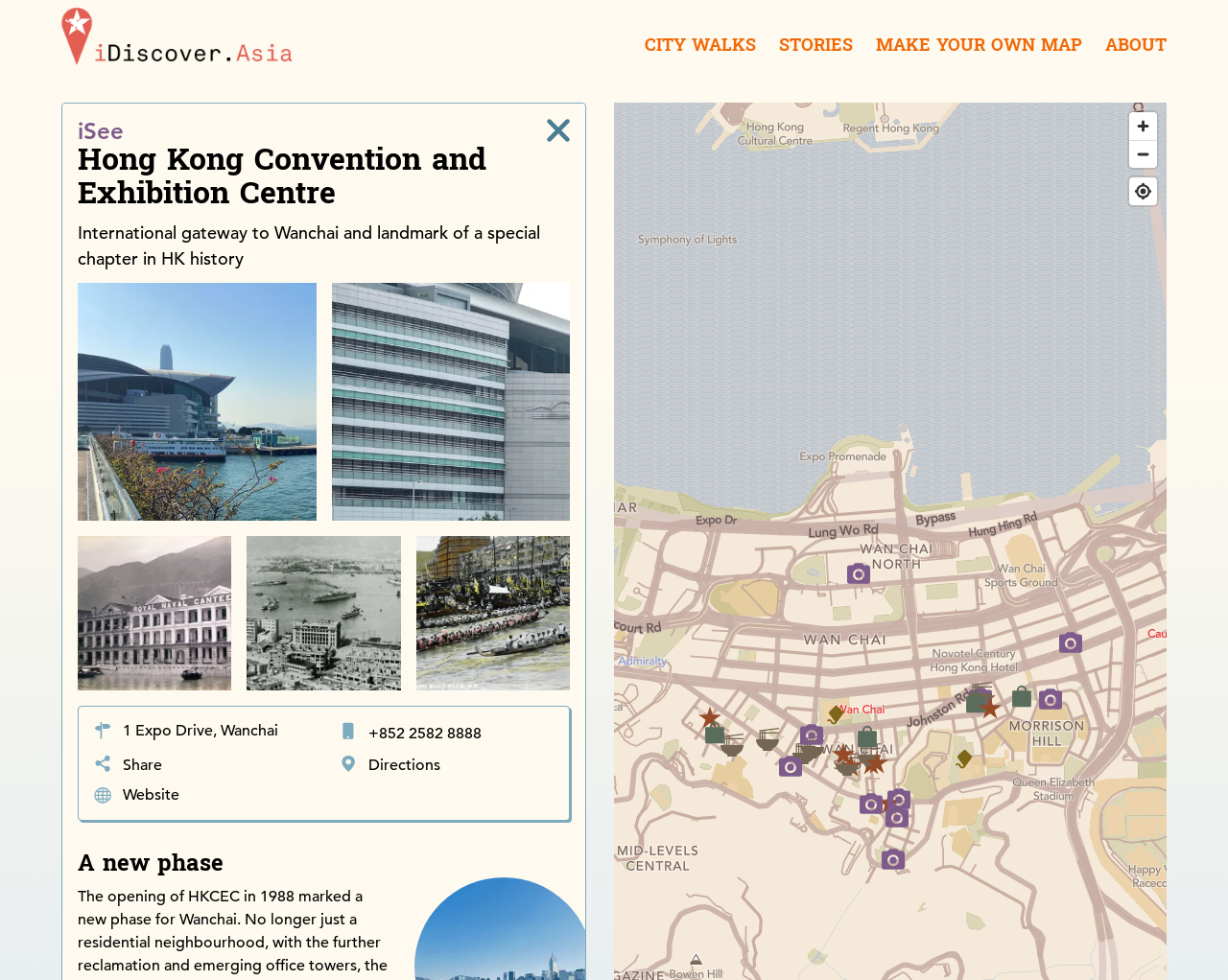Please determine the bounding box coordinates, formatted as (top-left x, top-left y, bottom-right x, bottom-right y), with all values as floating point numbers between 0 and 1. Identify the bounding box of the region described as: About

[0.9, 0.028, 0.95, 0.065]